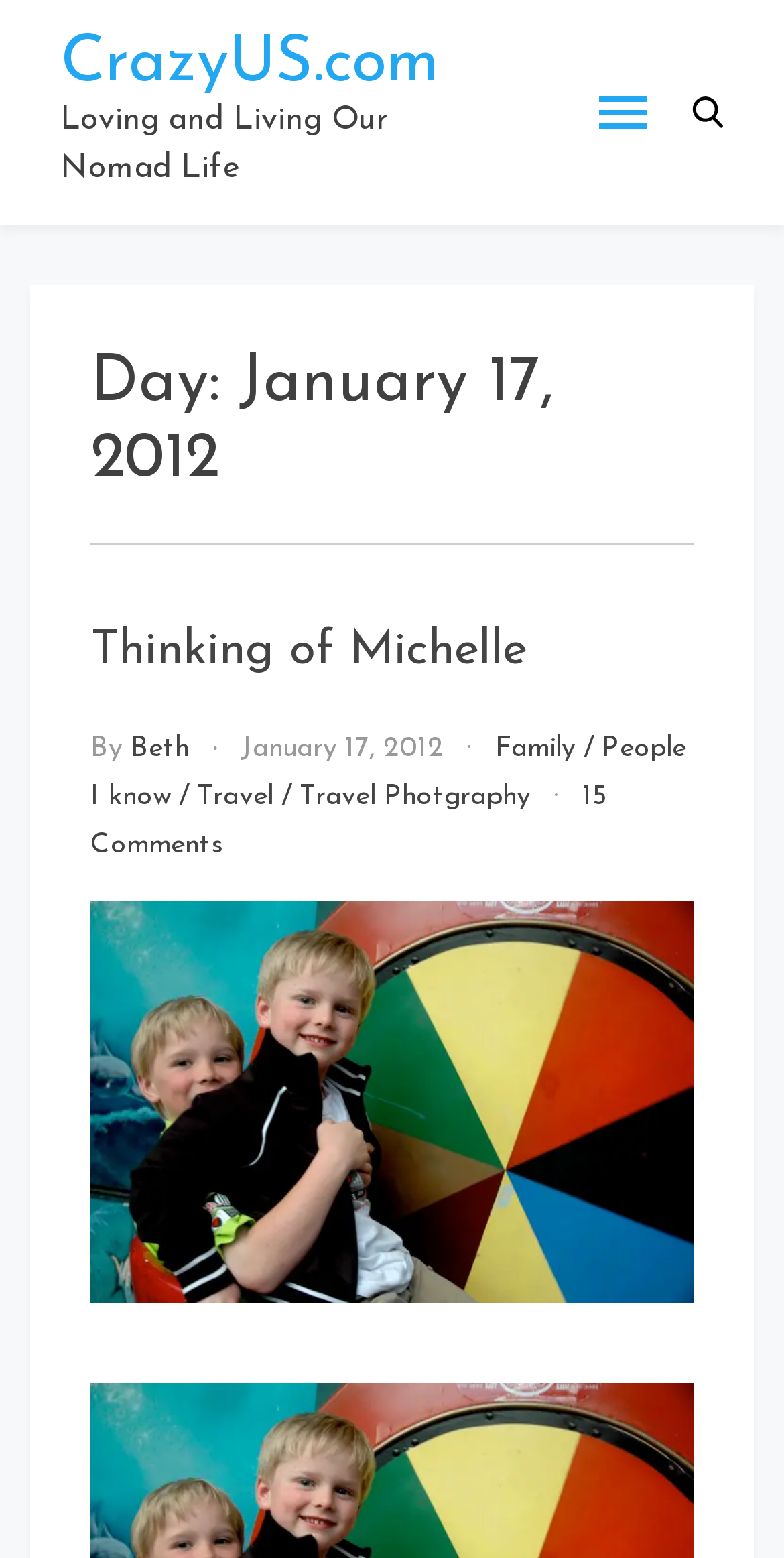Provide your answer in a single word or phrase: 
What is the title of the blog post?

Thinking of Michelle